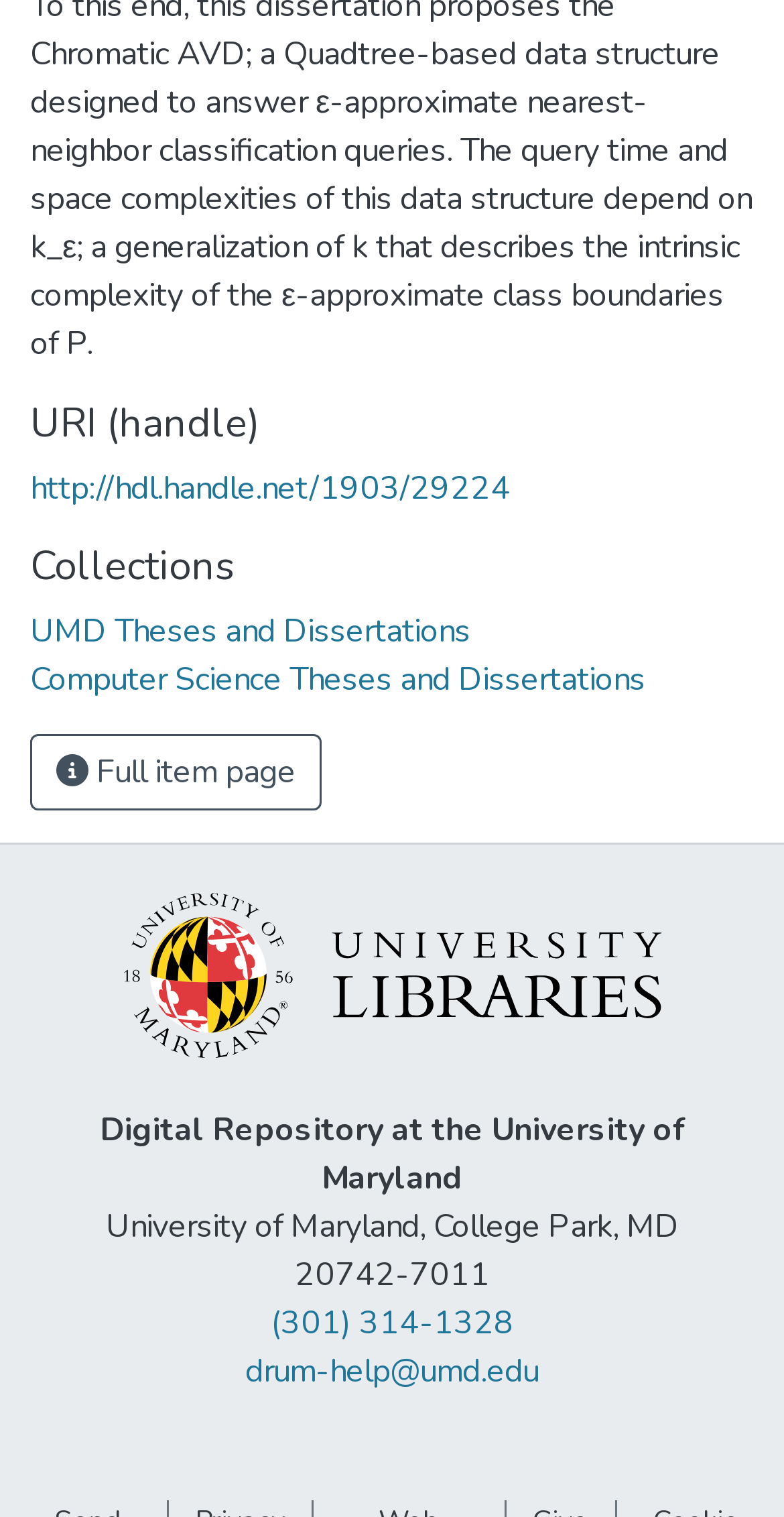Identify the bounding box coordinates of the section to be clicked to complete the task described by the following instruction: "View full item page". The coordinates should be four float numbers between 0 and 1, formatted as [left, top, right, bottom].

[0.038, 0.484, 0.41, 0.534]